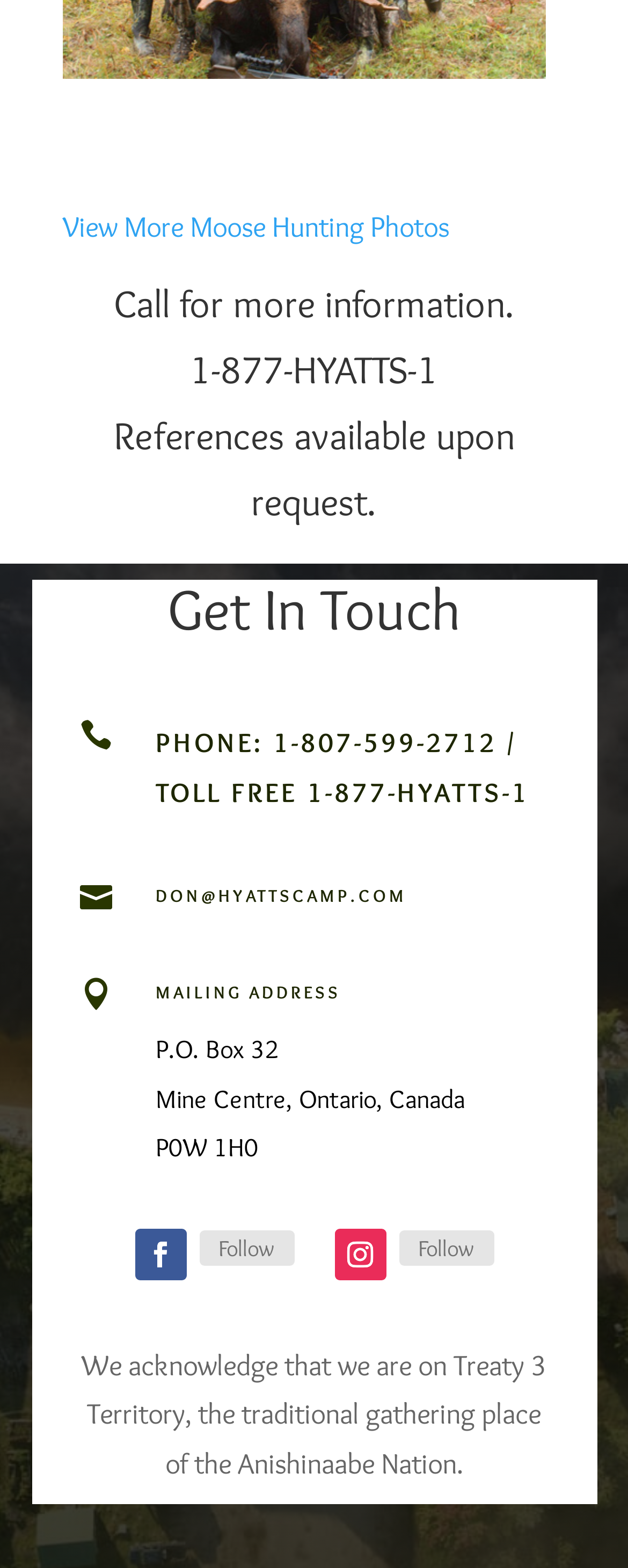Please identify the bounding box coordinates for the region that you need to click to follow this instruction: "Get phone number".

[0.247, 0.458, 0.873, 0.531]